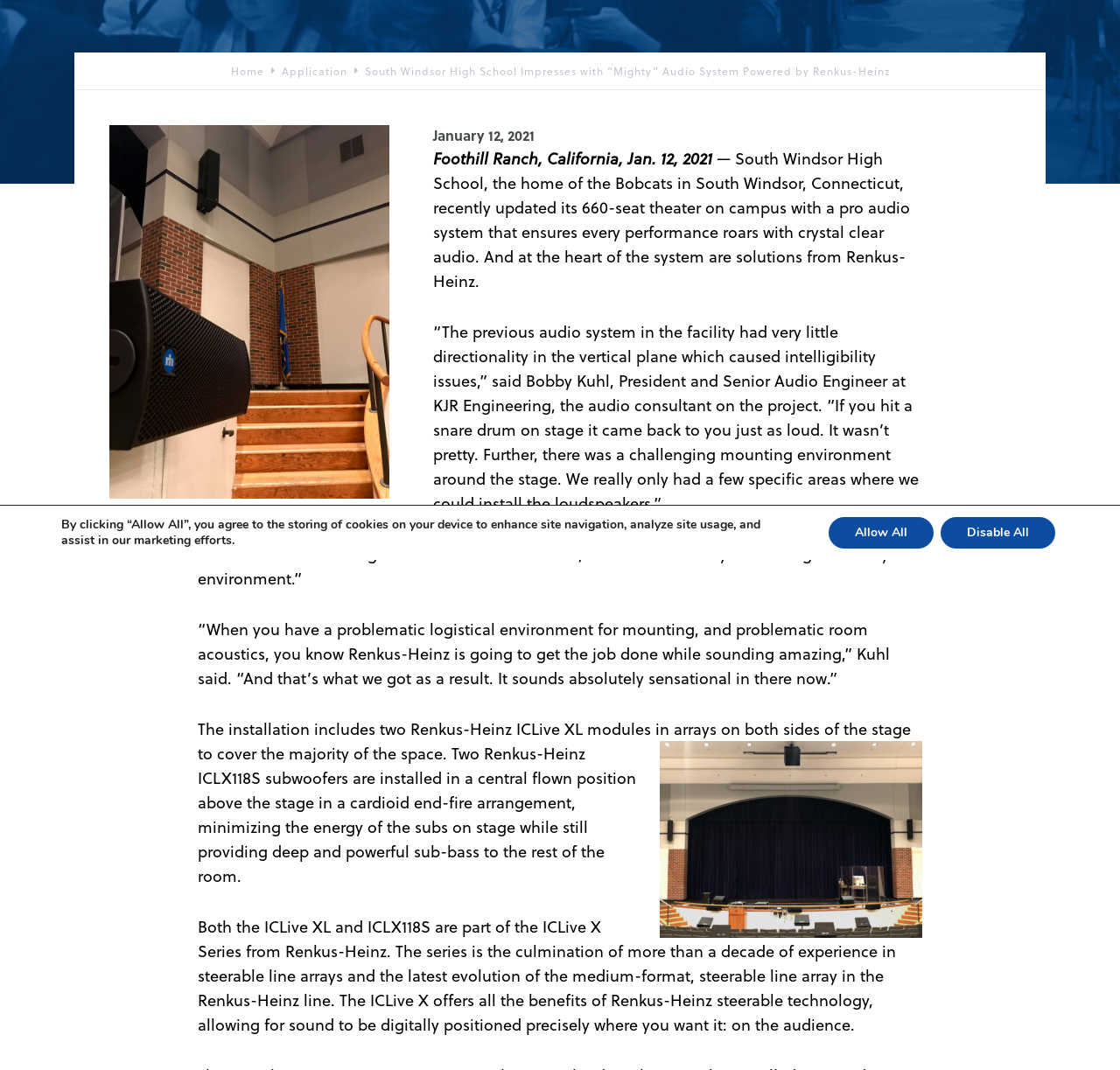Find and provide the bounding box coordinates for the UI element described with: "Application".

[0.251, 0.061, 0.31, 0.071]